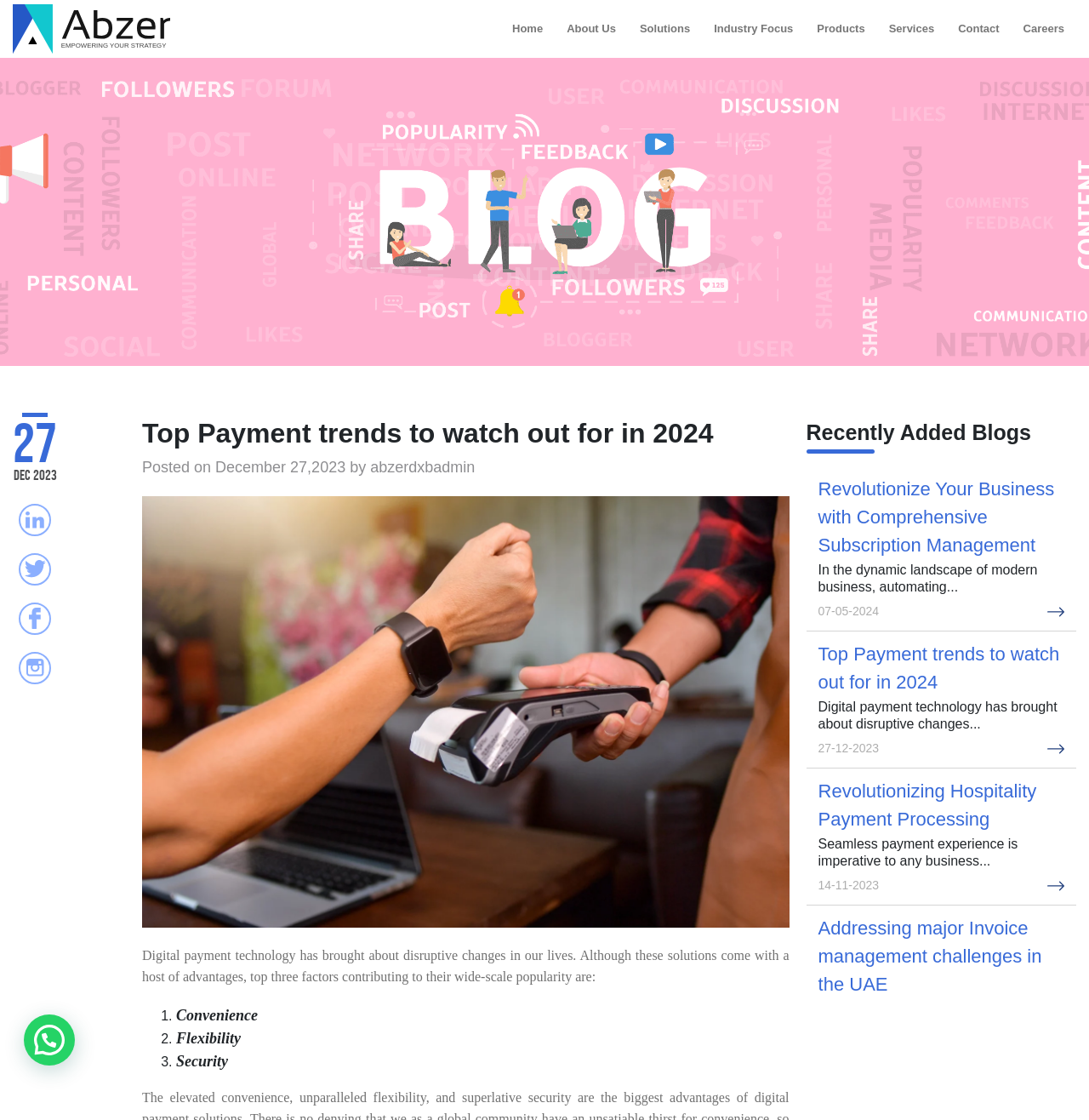Respond with a single word or phrase for the following question: 
What is the logo of the website?

abzer logo